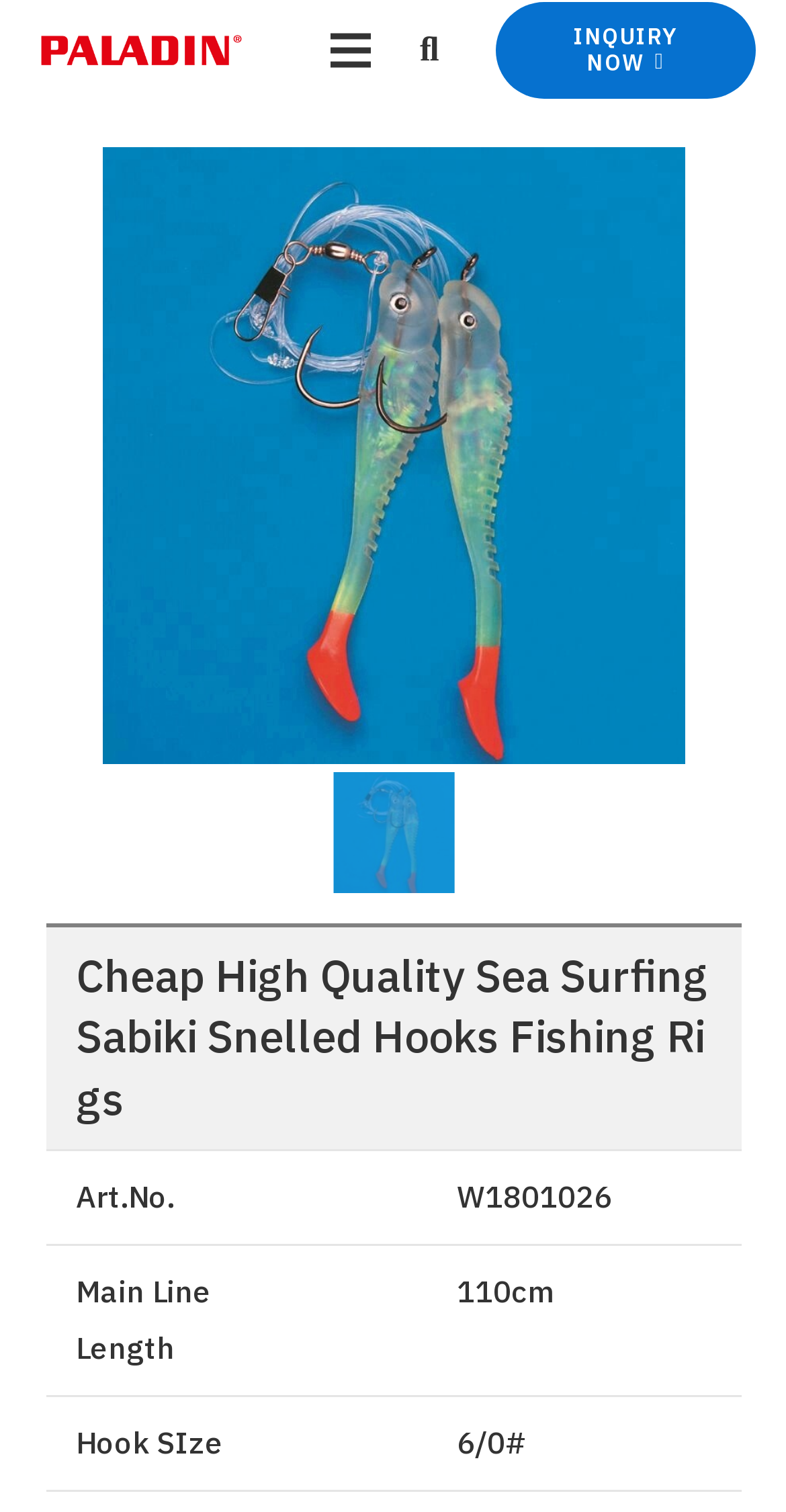Describe the webpage meticulously, covering all significant aspects.

The webpage is about a product, specifically a fishing rig, with the title "Cheap High Quality Sea Surfing Sabiki Snelled Hooks Fishing Rigs - Paladin fishing". 

At the top left, there is a link. To the right of this link, there are three more links: "Menu", an icon represented by "\uf002", and "INQUIRY NOW" with an icon represented by "\uf061". 

Below these links, there is a table with four rows. The first row contains the product title "Cheap High Quality Sea Surfing Sabiki Snelled Hooks Fishing Rigs" in a heading format. 

The second row has two columns, with "Art.No." in the left column and "W1801026" in the right column. 

The third row also has two columns, with "Main Line Length" in the left column and "110cm" in the right column. 

The fourth row has two columns as well, with "Hook Size" in the left column and "6/0#" in the right column.